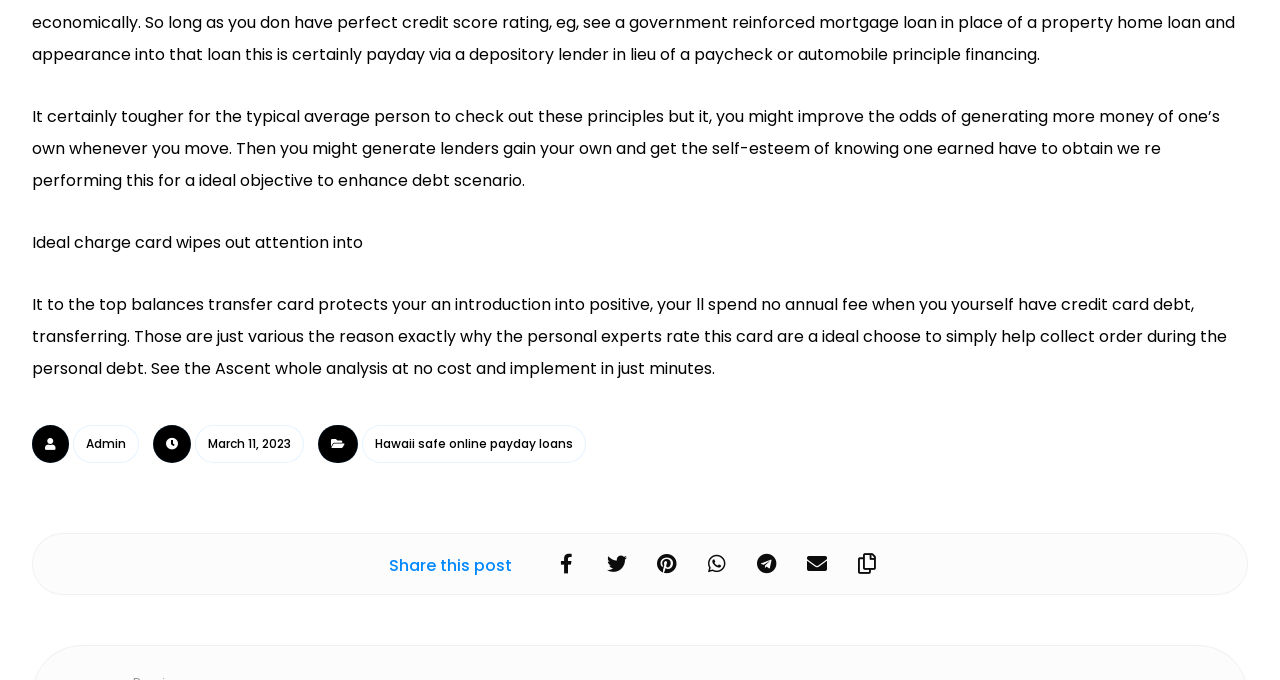Pinpoint the bounding box coordinates of the clickable area necessary to execute the following instruction: "Click the link to view Hawaii safe online payday loans". The coordinates should be given as four float numbers between 0 and 1, namely [left, top, right, bottom].

[0.283, 0.625, 0.458, 0.681]